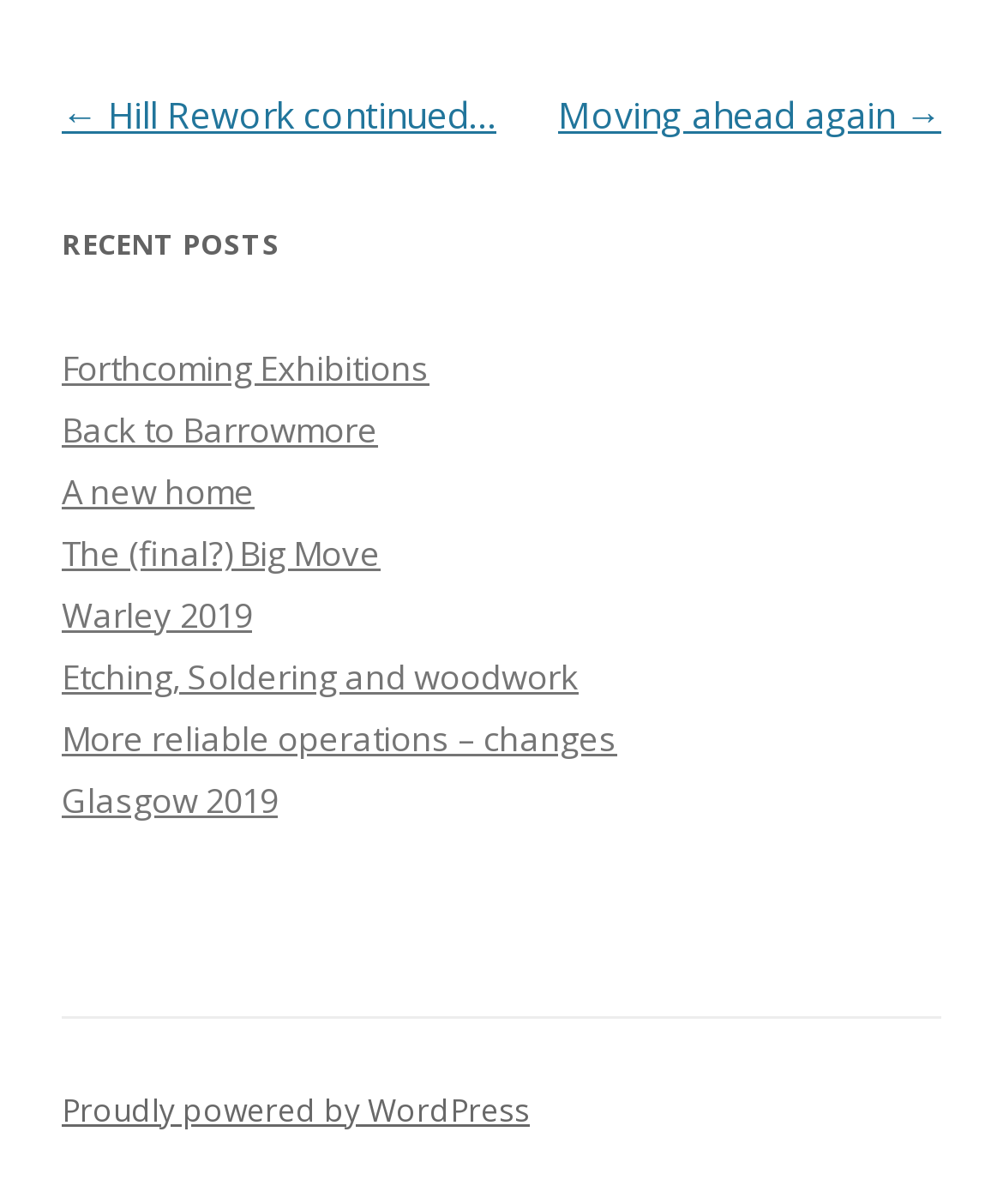Bounding box coordinates are specified in the format (top-left x, top-left y, bottom-right x, bottom-right y). All values are floating point numbers bounded between 0 and 1. Please provide the bounding box coordinate of the region this sentence describes: A new home

[0.062, 0.389, 0.254, 0.427]